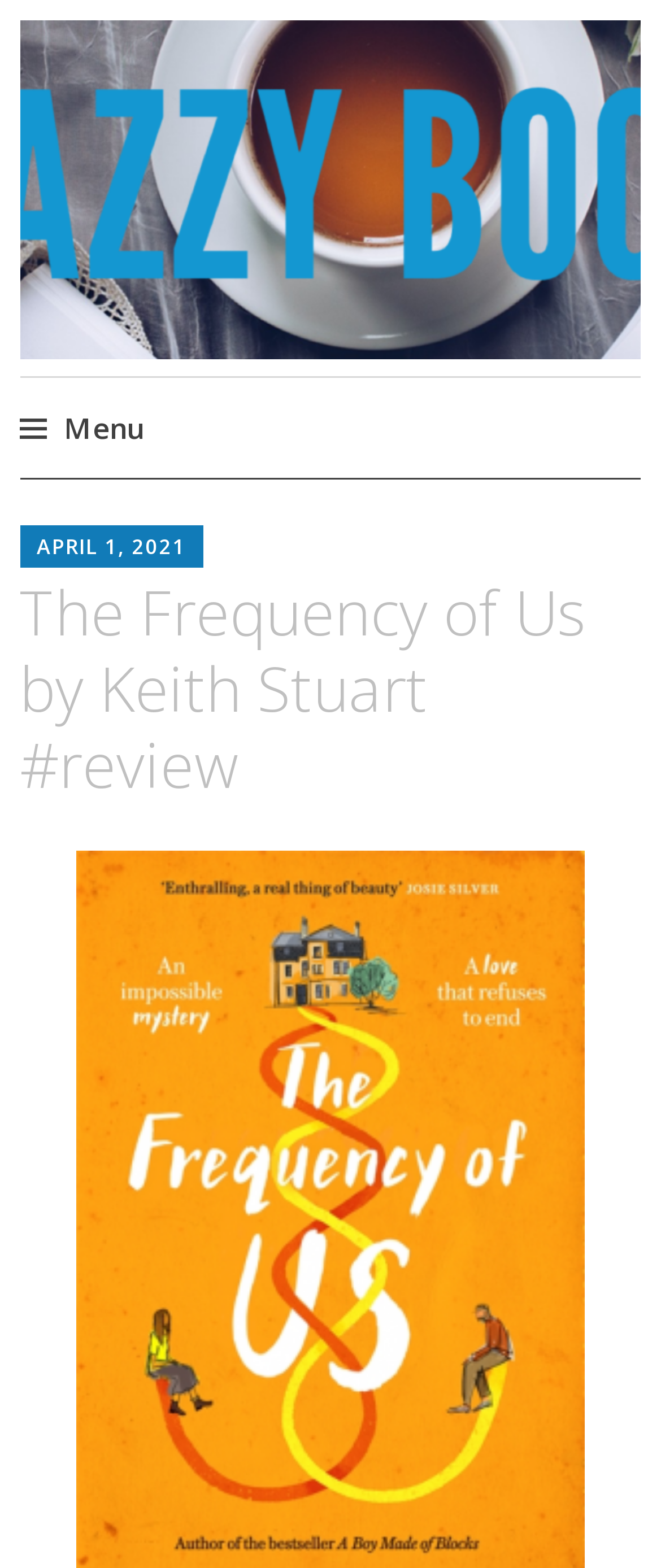Given the element description: "April 1, 2021March 27, 2021", predict the bounding box coordinates of this UI element. The coordinates must be four float numbers between 0 and 1, given as [left, top, right, bottom].

[0.056, 0.339, 0.282, 0.358]